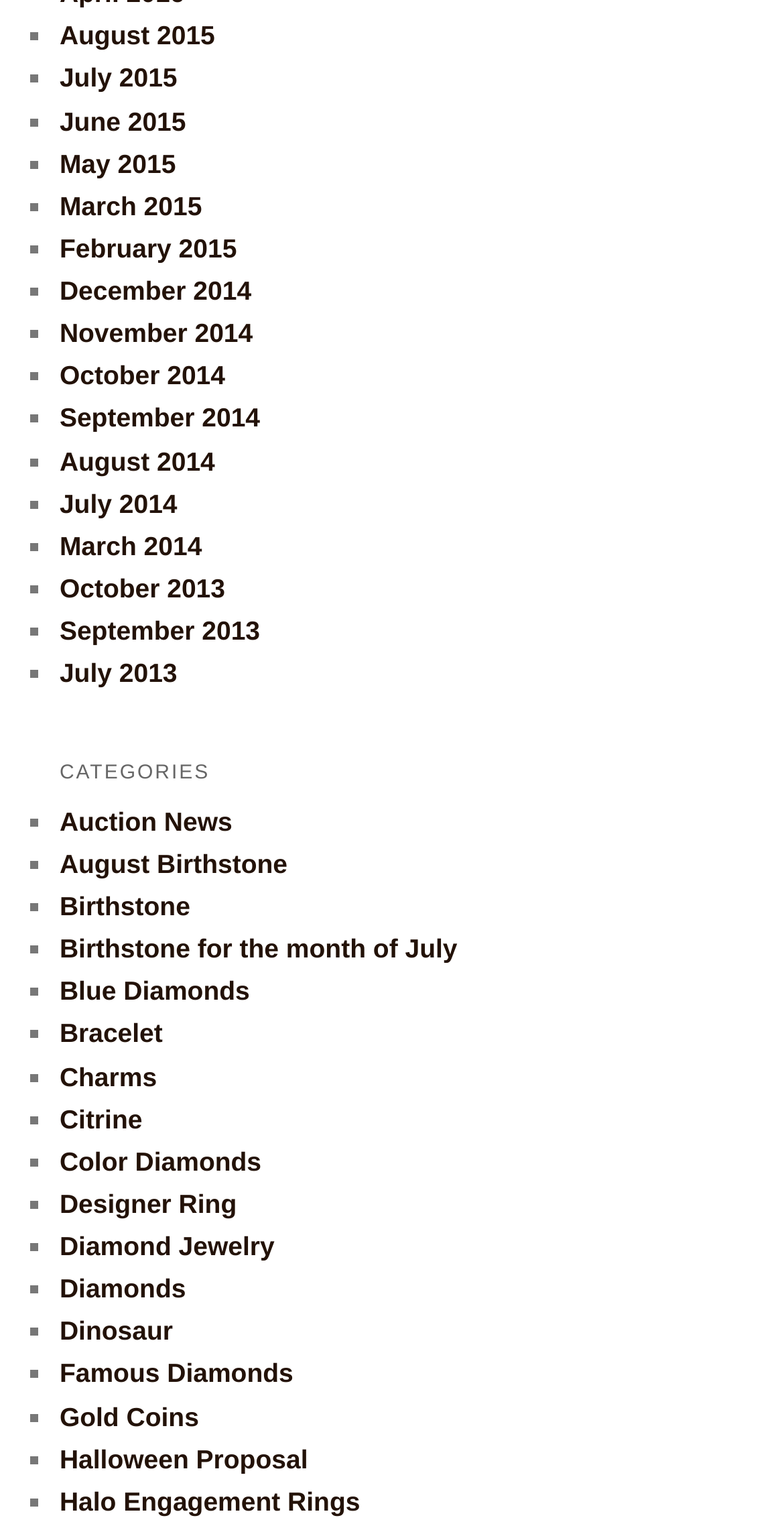Please indicate the bounding box coordinates of the element's region to be clicked to achieve the instruction: "Click on August 2015". Provide the coordinates as four float numbers between 0 and 1, i.e., [left, top, right, bottom].

[0.076, 0.014, 0.274, 0.034]